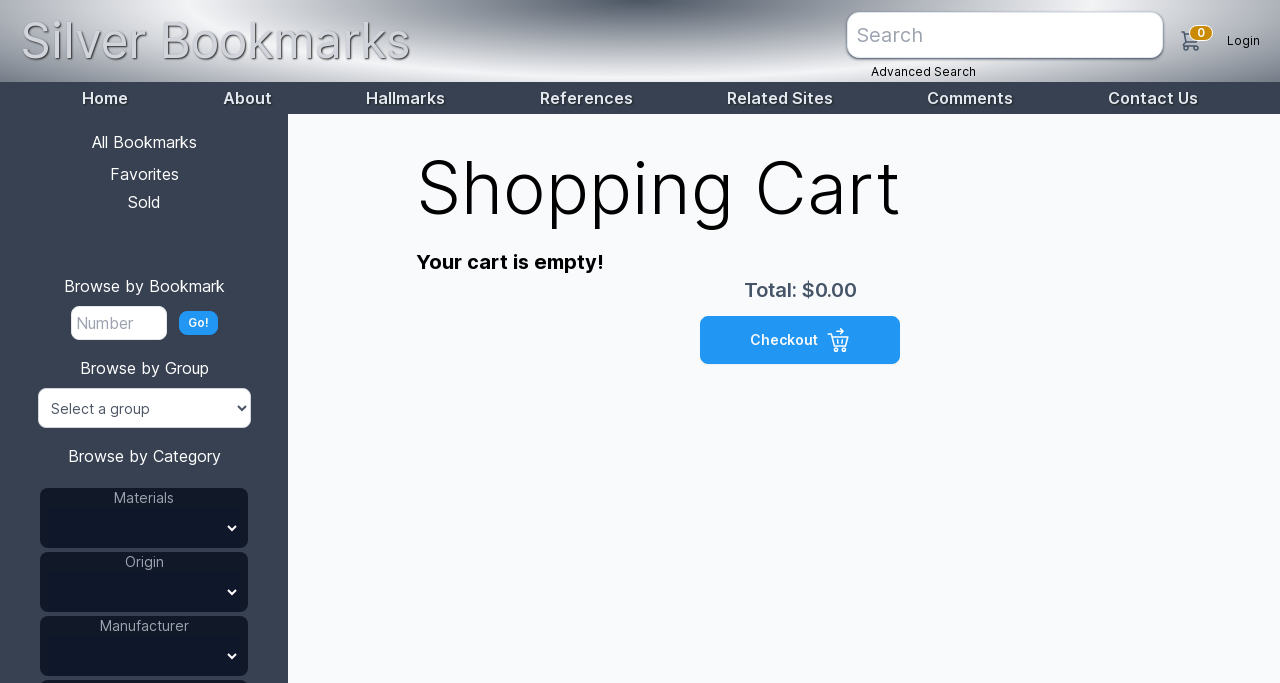Please identify the coordinates of the bounding box that should be clicked to fulfill this instruction: "Go to the home page".

[0.055, 0.12, 0.11, 0.167]